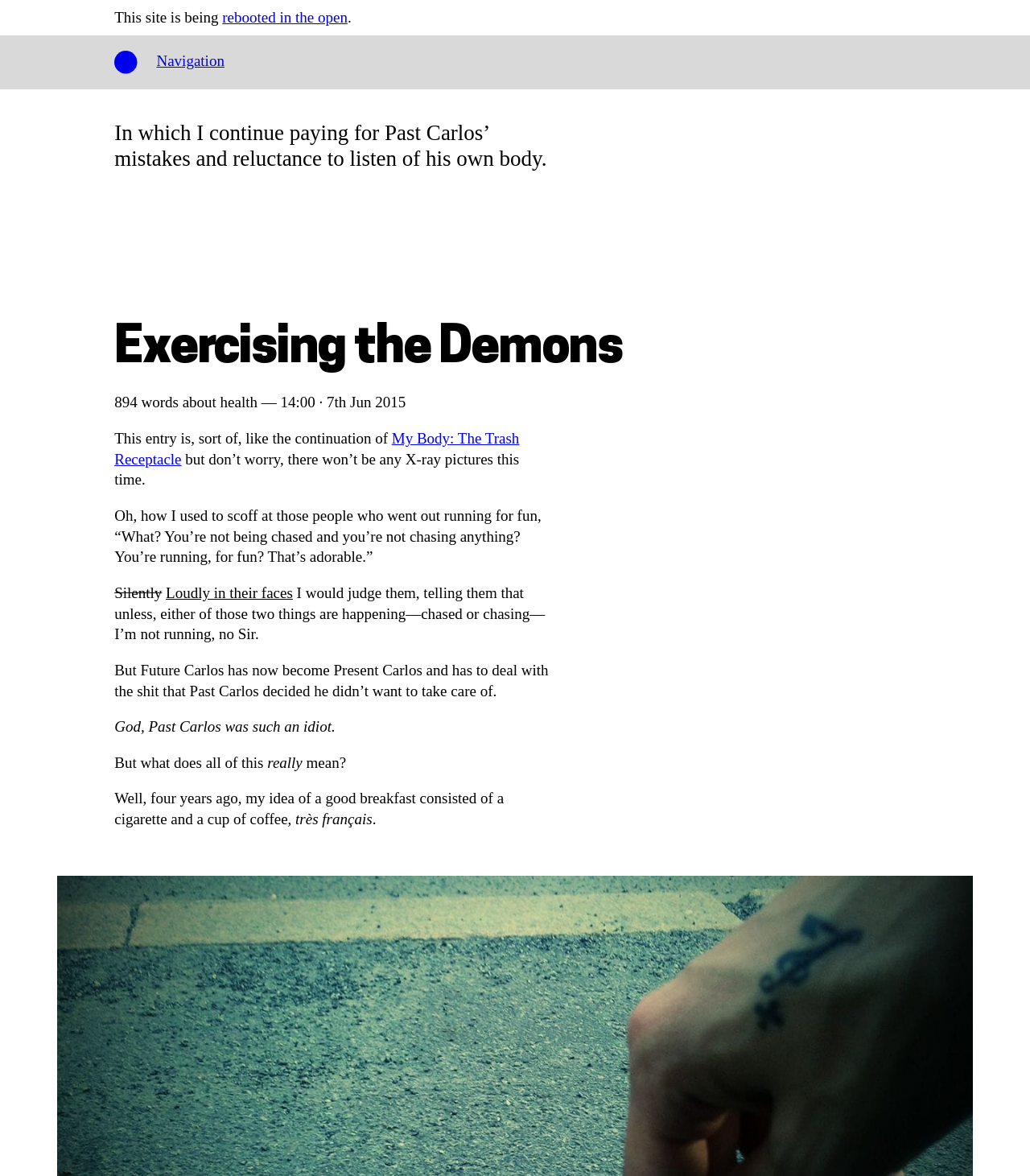What is the main heading of this webpage? Please extract and provide it.

Exercising the Demons